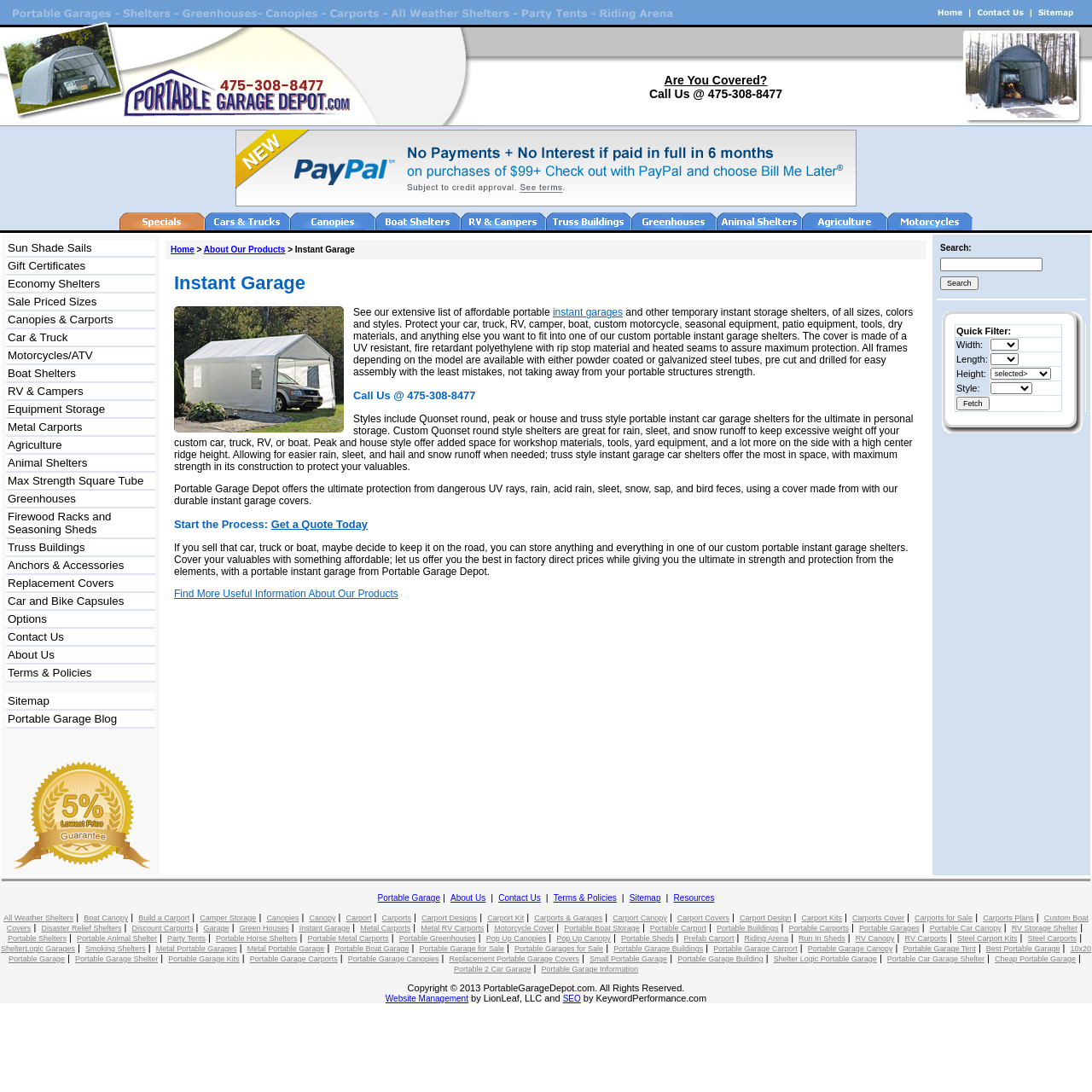Identify the bounding box coordinates of the part that should be clicked to carry out this instruction: "View Boat Shelters".

[0.344, 0.195, 0.422, 0.211]